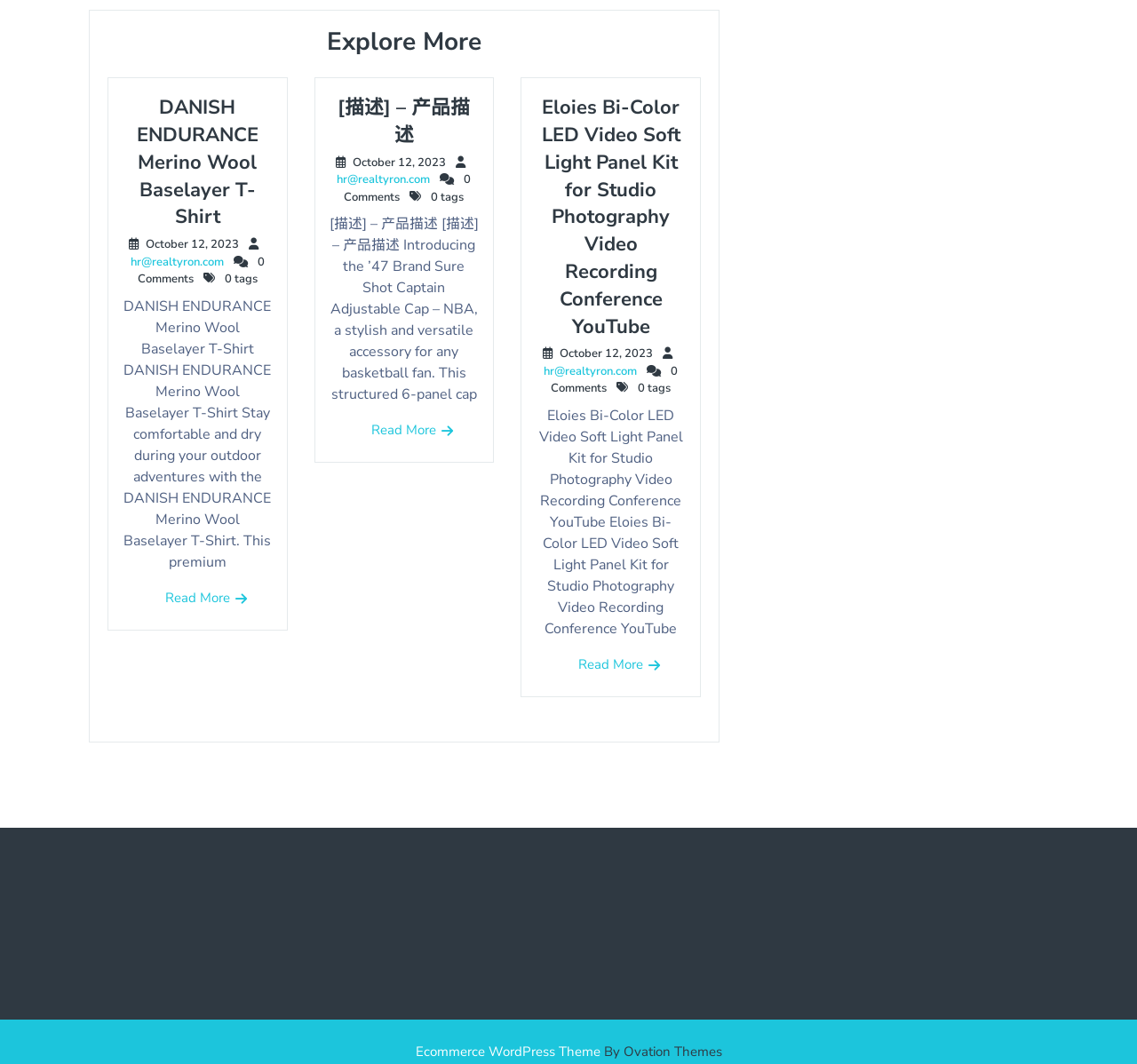Please determine the bounding box coordinates of the element to click on in order to accomplish the following task: "Check email at hr@realtyron.com". Ensure the coordinates are four float numbers ranging from 0 to 1, i.e., [left, top, right, bottom].

[0.115, 0.239, 0.197, 0.254]